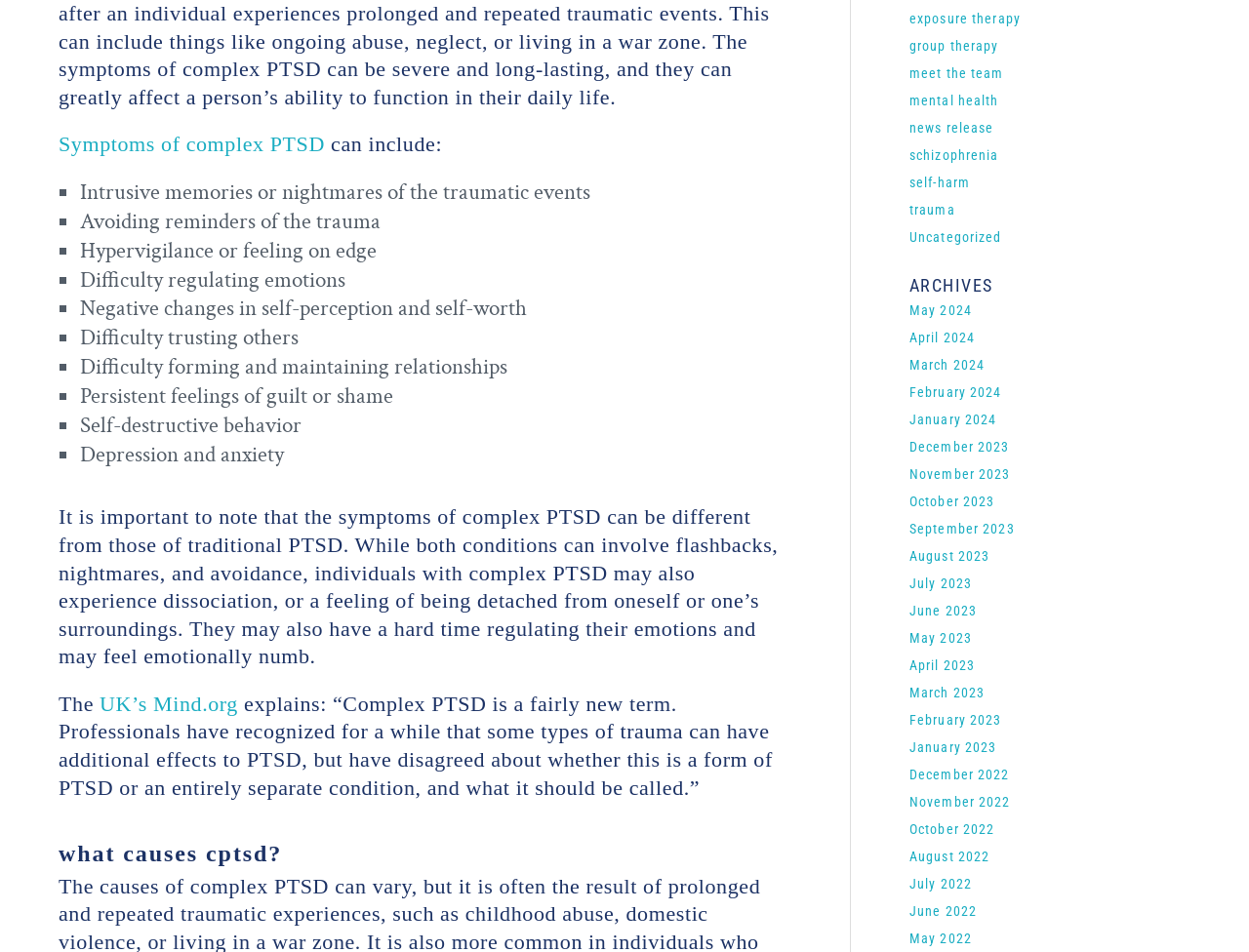Answer the question below using just one word or a short phrase: 
What is the heading of the section that discusses the causes of complex PTSD?

What causes CPTSD?